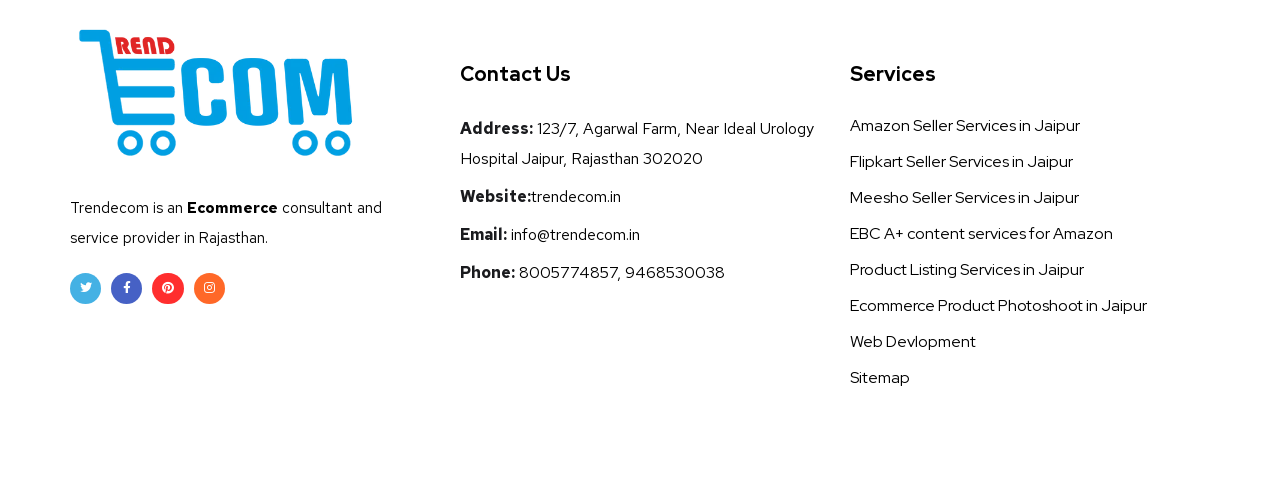Locate the bounding box coordinates of the clickable element to fulfill the following instruction: "Visit Facebook page". Provide the coordinates as four float numbers between 0 and 1 in the format [left, top, right, bottom].

[0.087, 0.548, 0.111, 0.611]